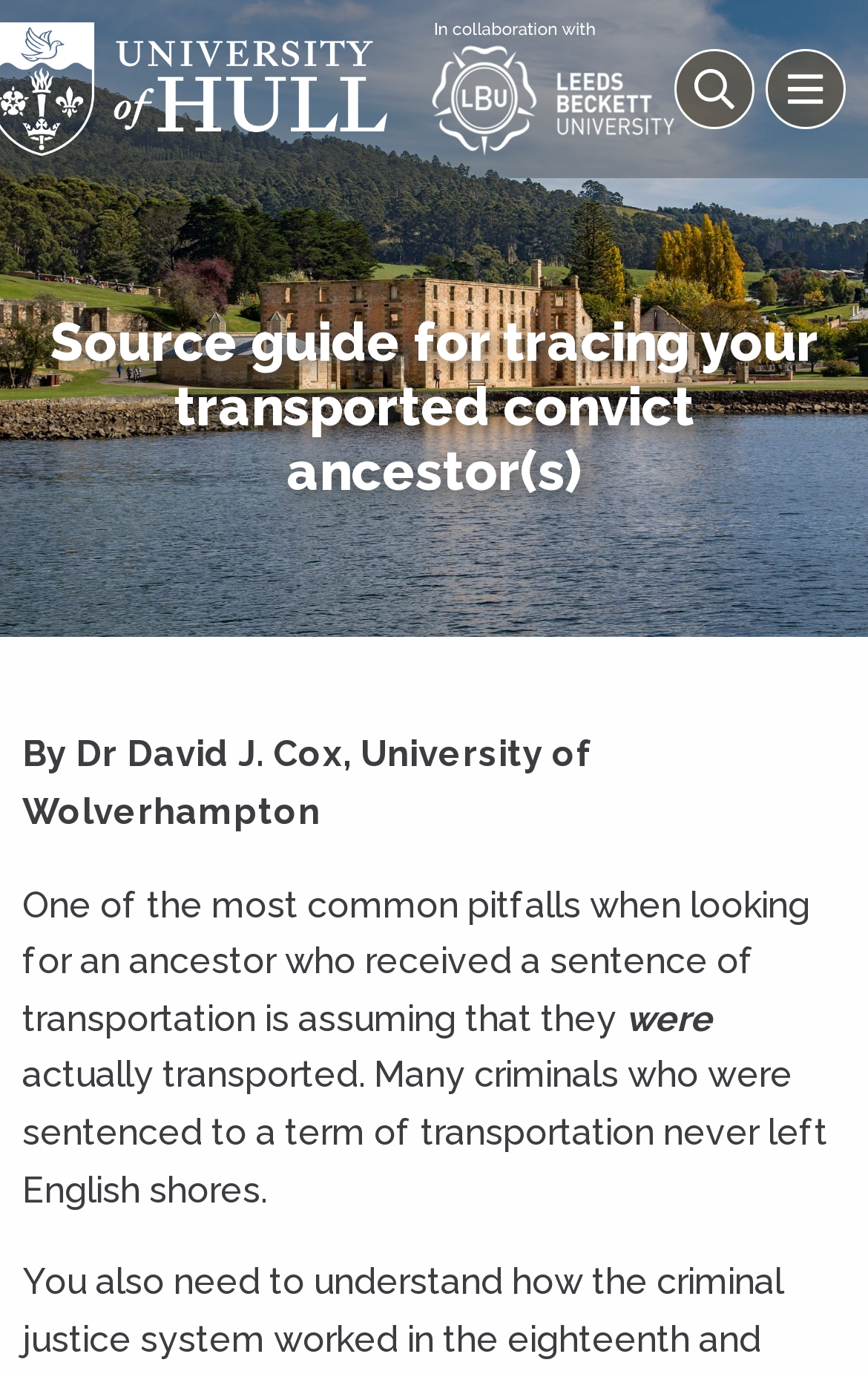Please find the bounding box coordinates for the clickable element needed to perform this instruction: "Read about the author".

[0.026, 0.534, 0.682, 0.606]